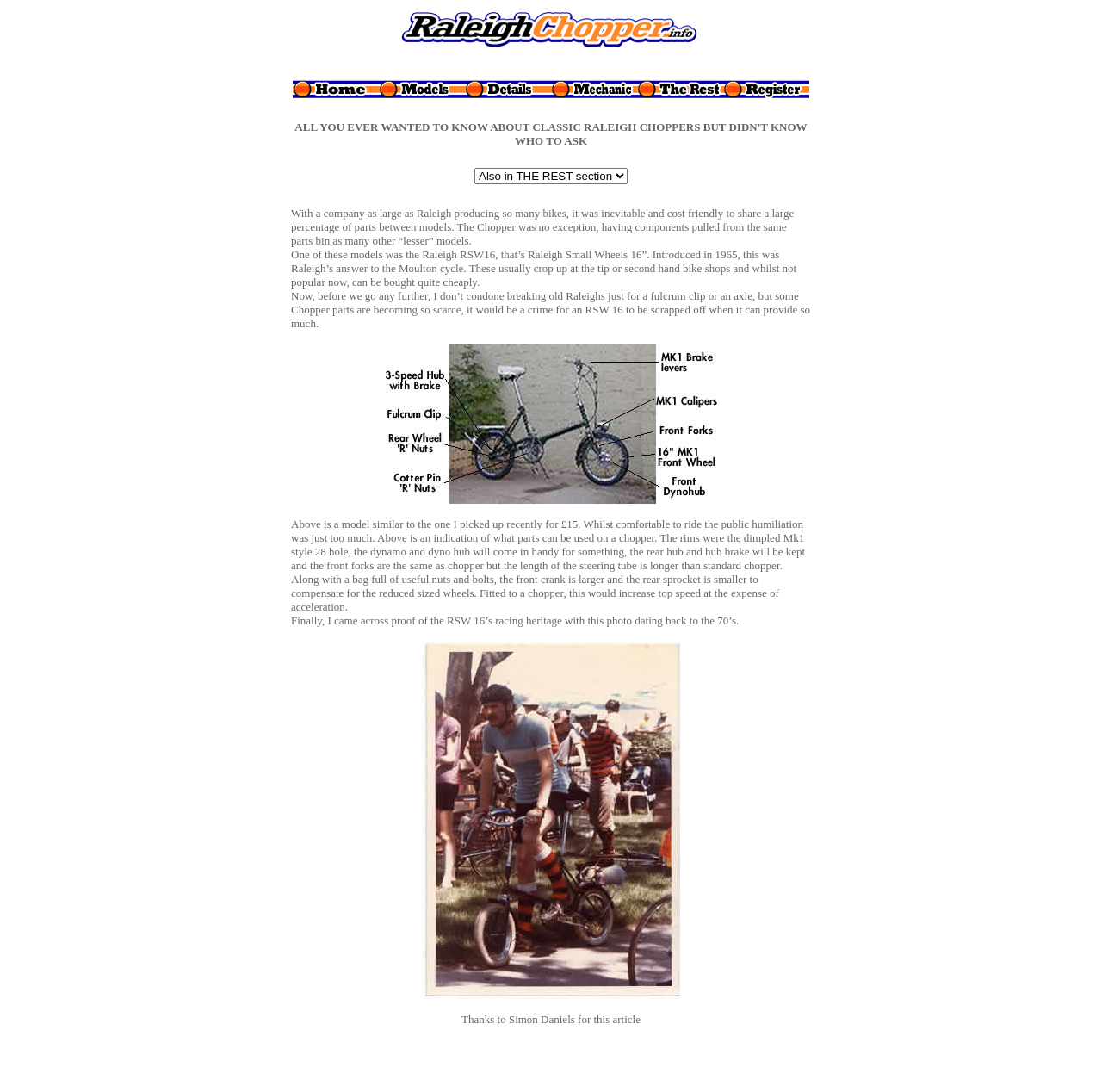Please find the bounding box coordinates of the element that needs to be clicked to perform the following instruction: "Click on the 'Details of Raleigh Chopper' link". The bounding box coordinates should be four float numbers between 0 and 1, represented as [left, top, right, bottom].

[0.422, 0.08, 0.5, 0.093]